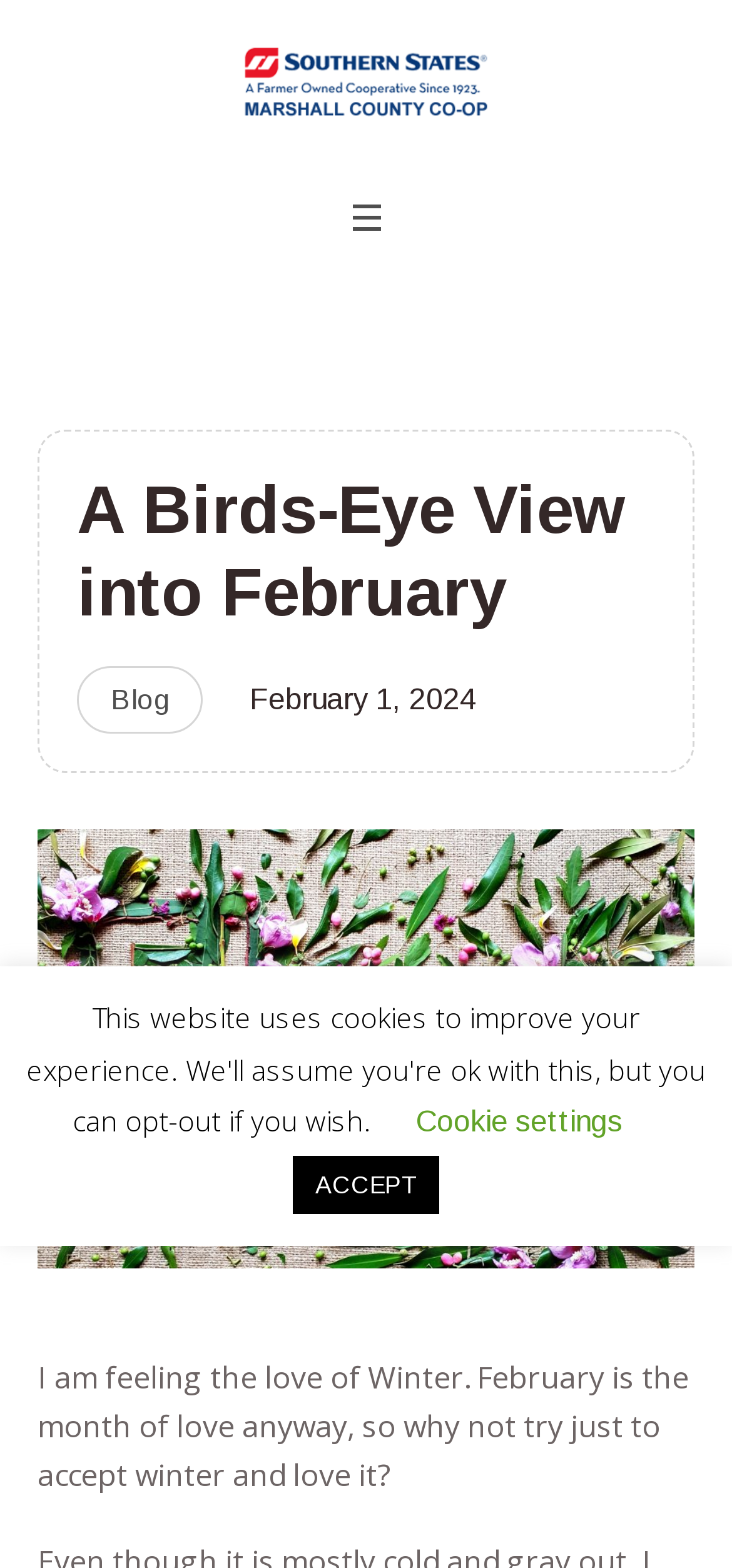Review the image closely and give a comprehensive answer to the question: What is the theme of the blog post?

The theme of the blog post can be inferred from the text at the bottom of the webpage, which mentions 'feeling the love of Winter' and 'accept winter and love it'.